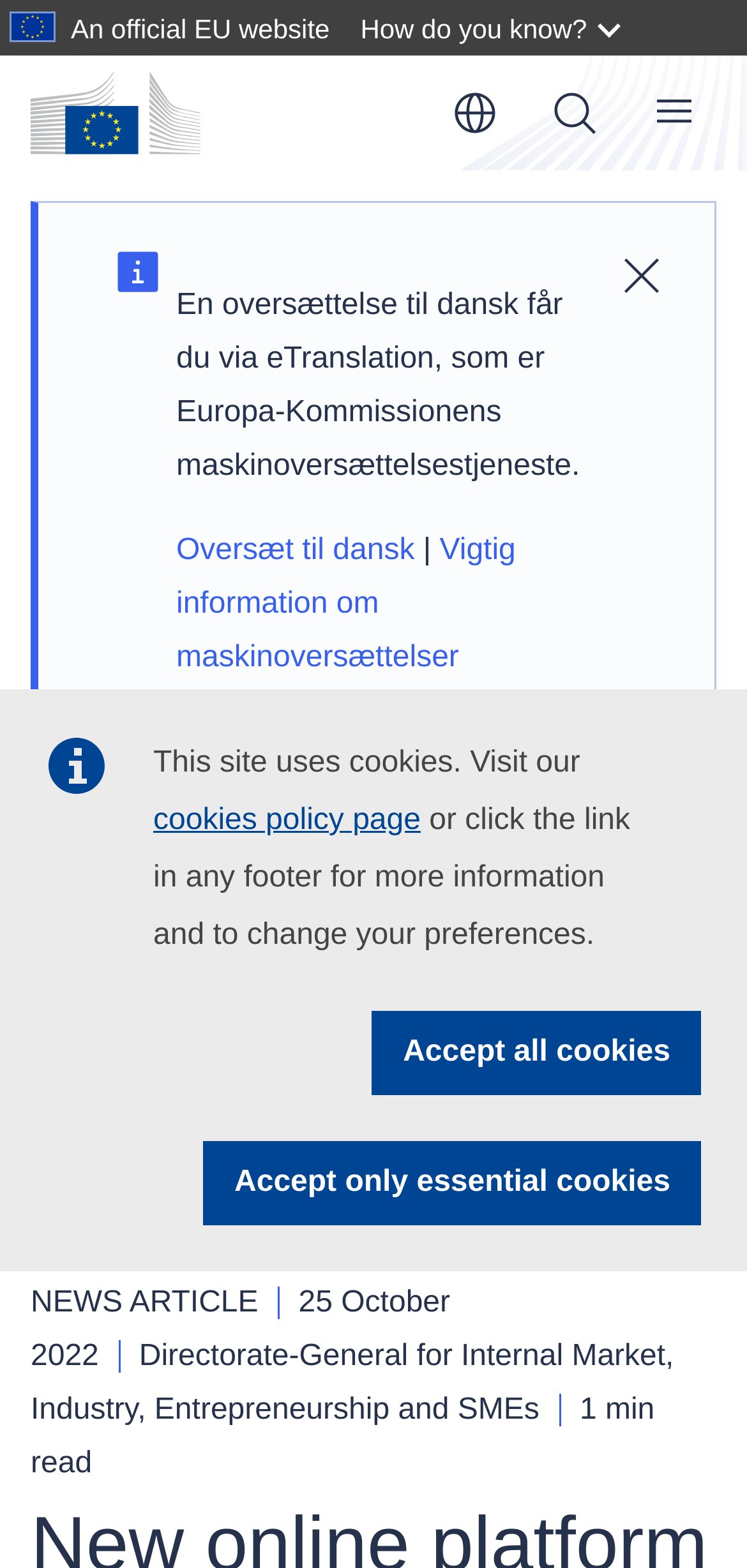Can you give a detailed response to the following question using the information from the image? What is the current language of the webpage?

I found the answer by looking at the language selection button, which shows the current language as English, represented by the 'en' icon.